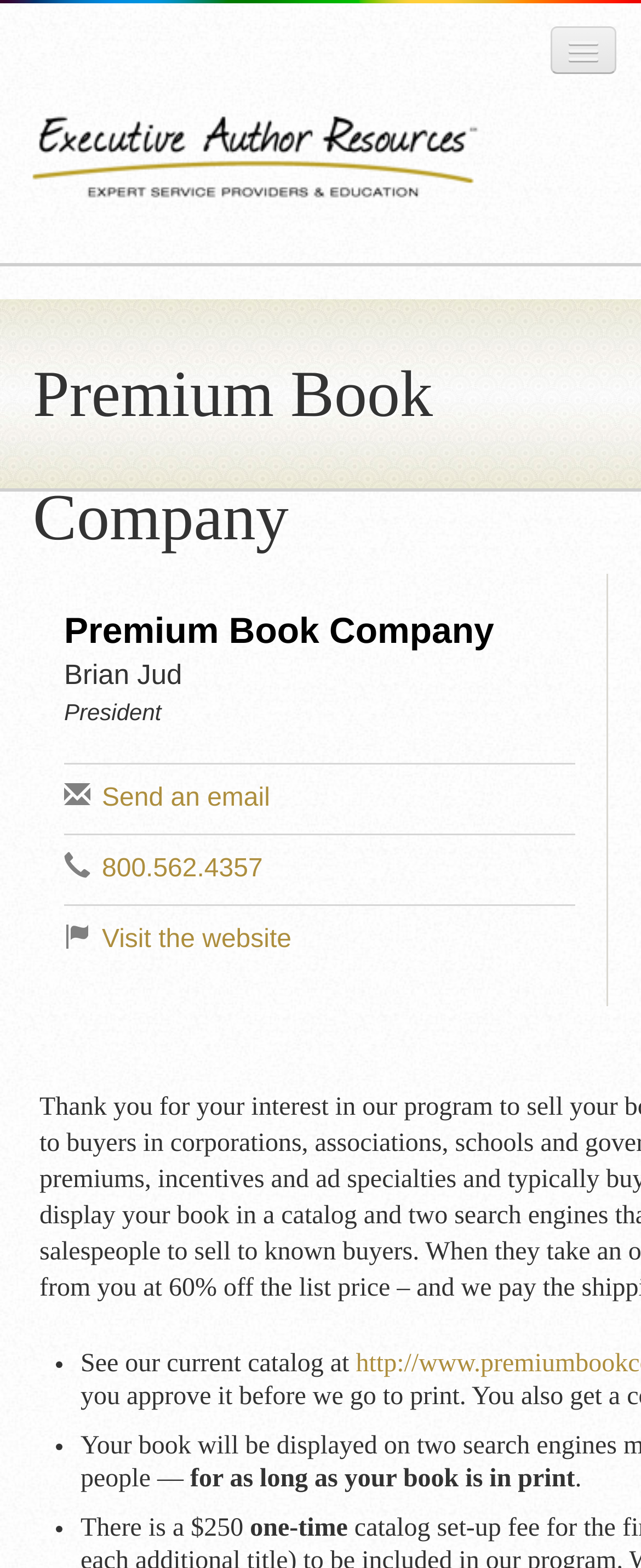Who is the president of the company?
Answer the question with a single word or phrase, referring to the image.

Brian Jud